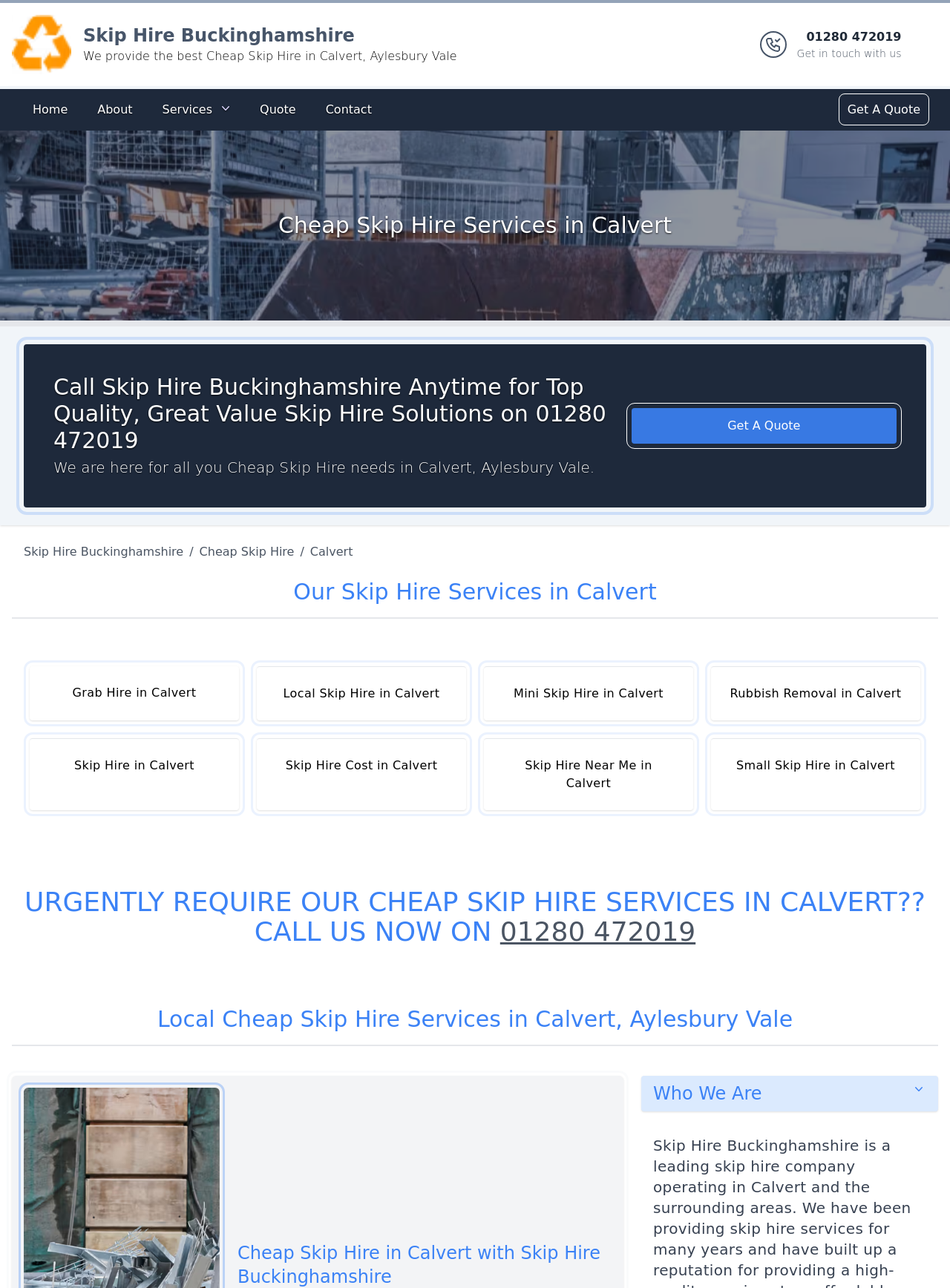What is the name of the company providing skip hire services?
Based on the image, answer the question with a single word or brief phrase.

Skip Hire Buckinghamshire